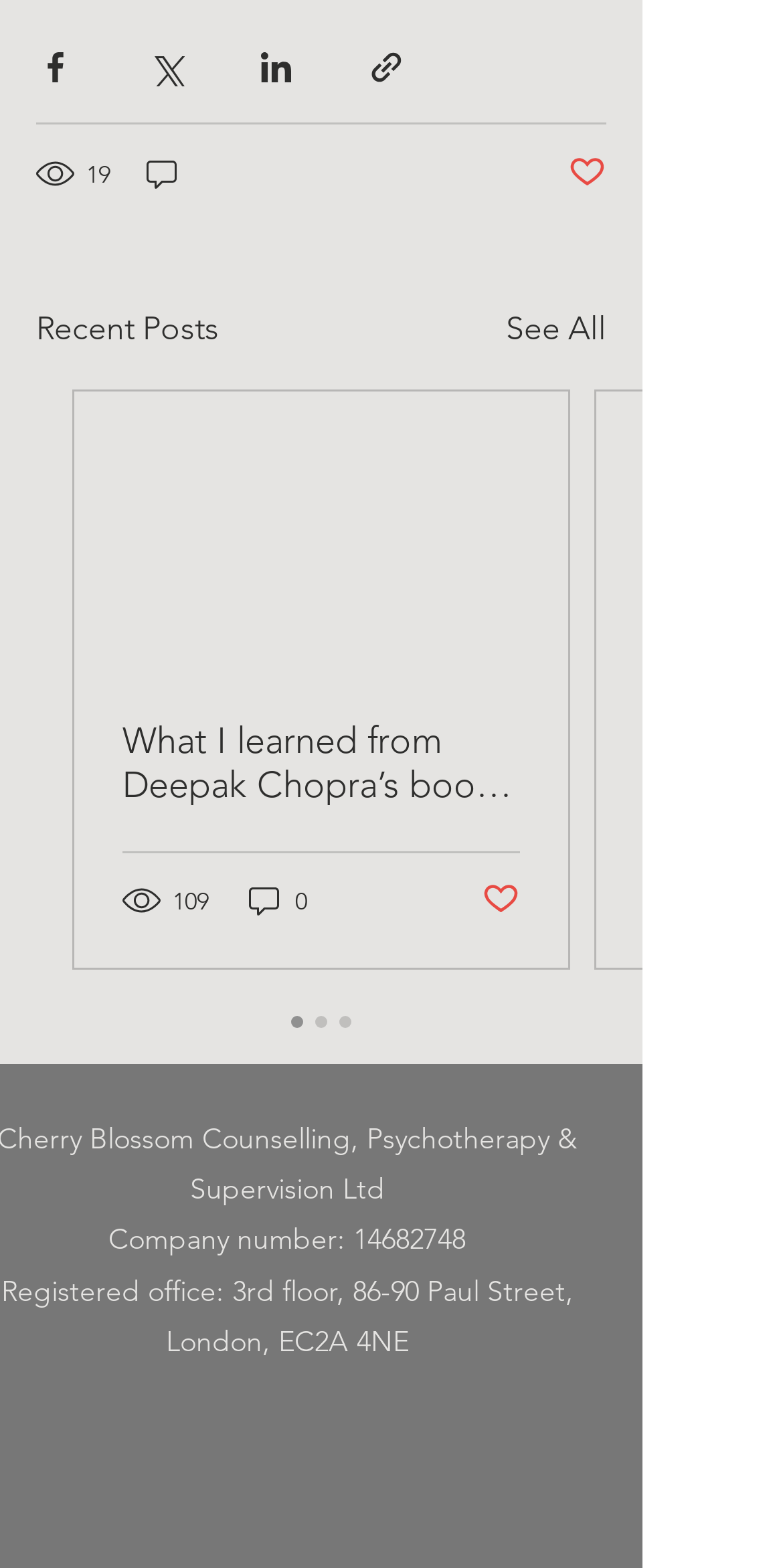Answer briefly with one word or phrase:
What is the number of views for the first post?

19 views